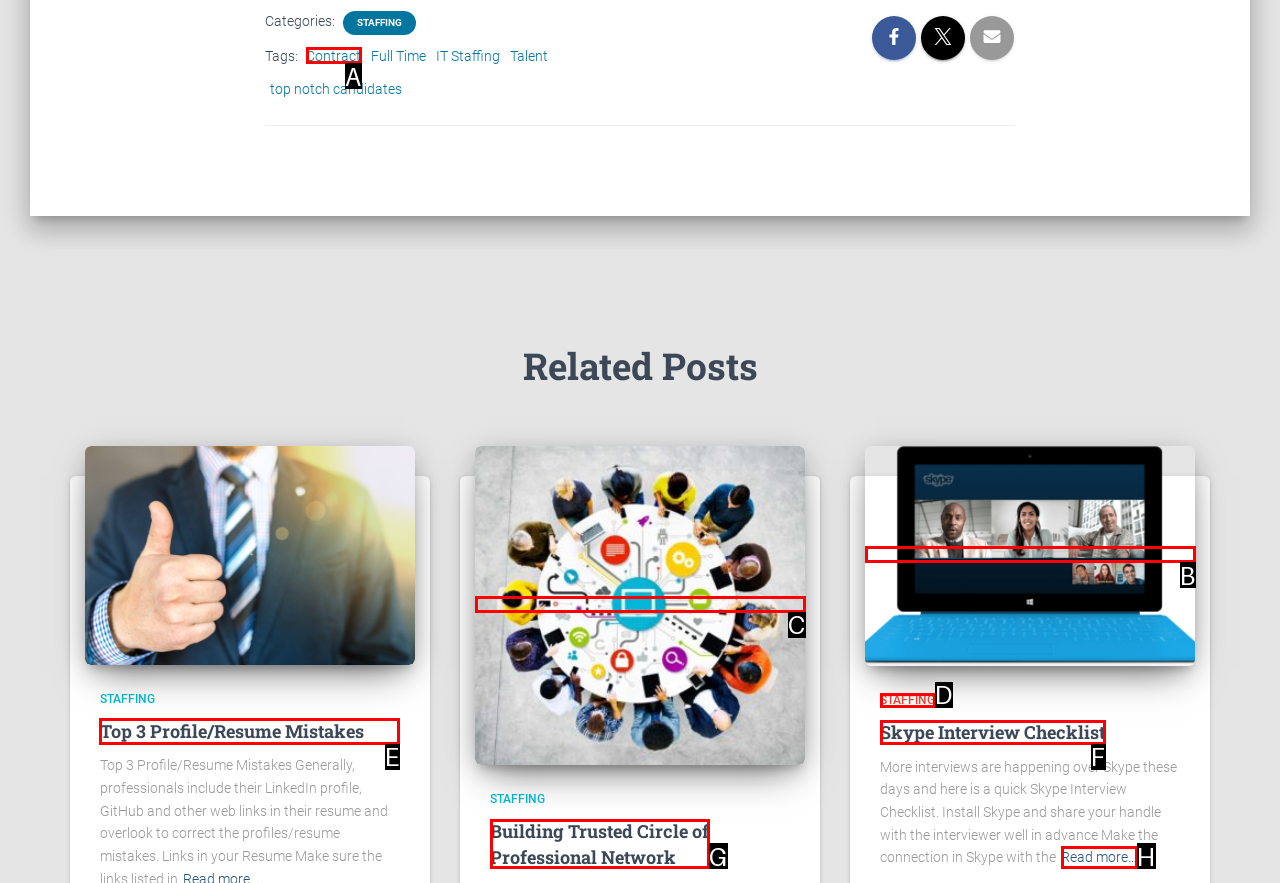Choose the HTML element to click for this instruction: Read the 'Top 3 Profile/Resume Mistakes' article Answer with the letter of the correct choice from the given options.

E